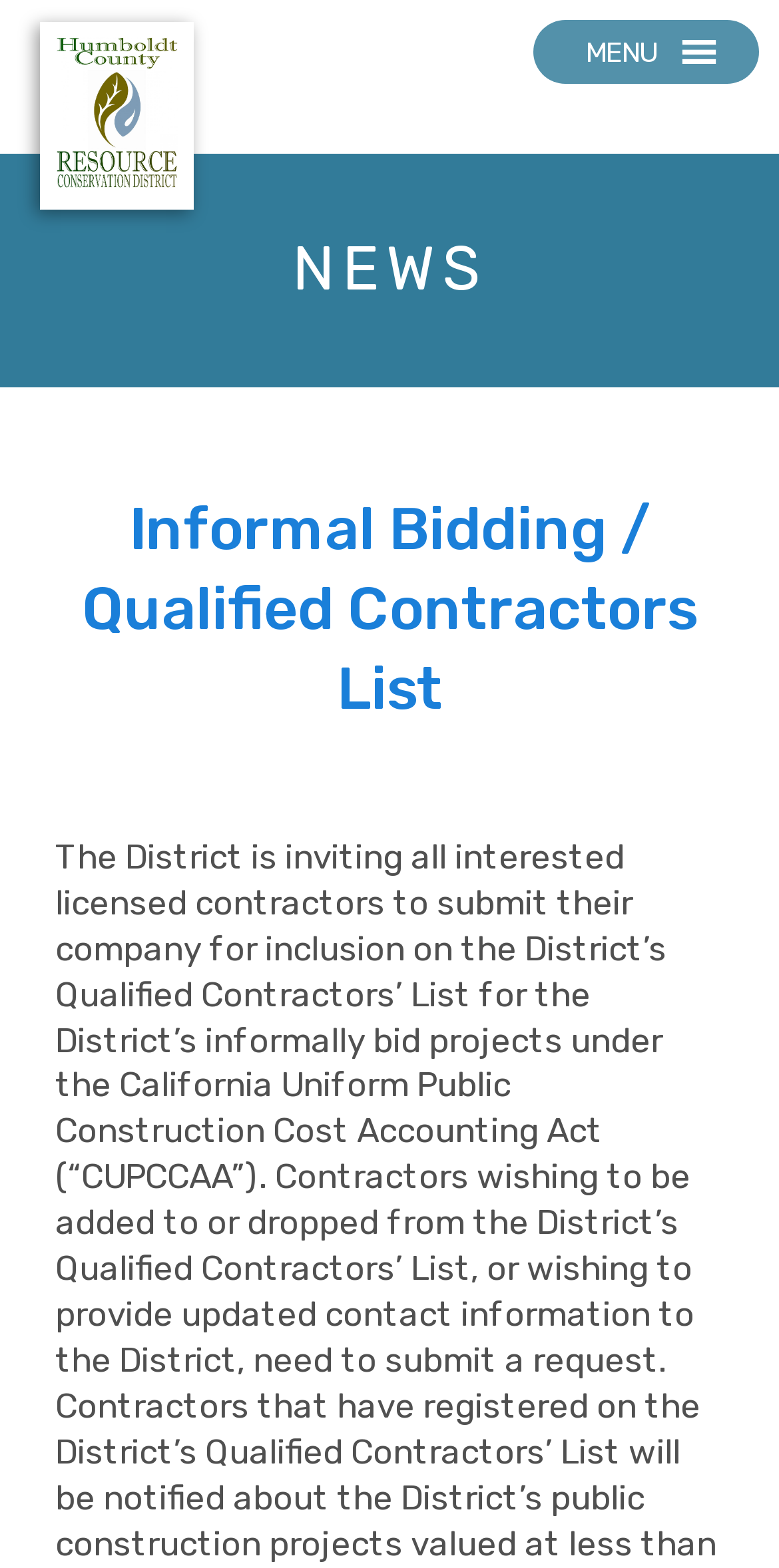Generate the main heading text from the webpage.

Informal Bidding / Qualified Contractors List